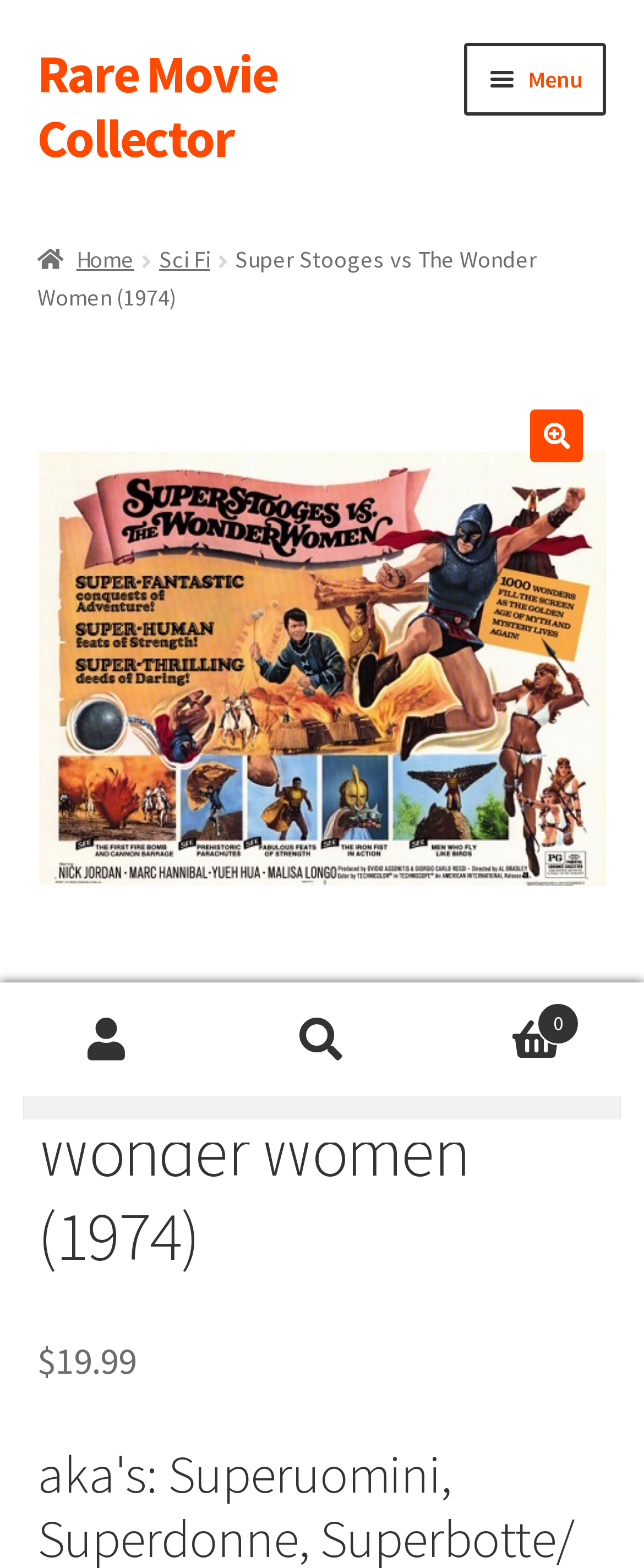Please provide a detailed answer to the question below by examining the image:
What is the genre of the movie?

I found the answer by looking at the breadcrumbs navigation section, where it says 'Sci Fi'. This is likely the genre of the movie being featured on this page.